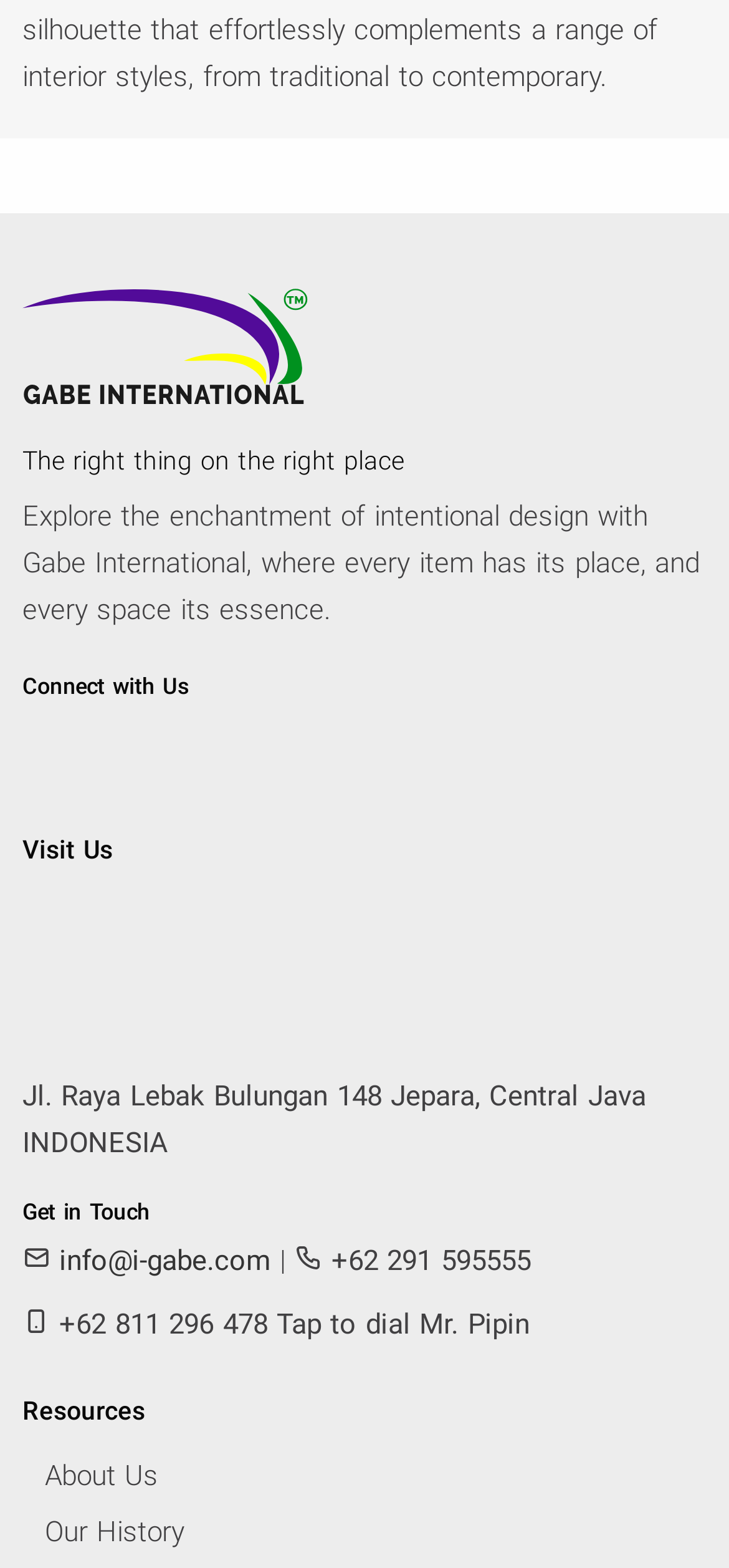Answer the following query concisely with a single word or phrase:
How many social media platforms are listed?

7